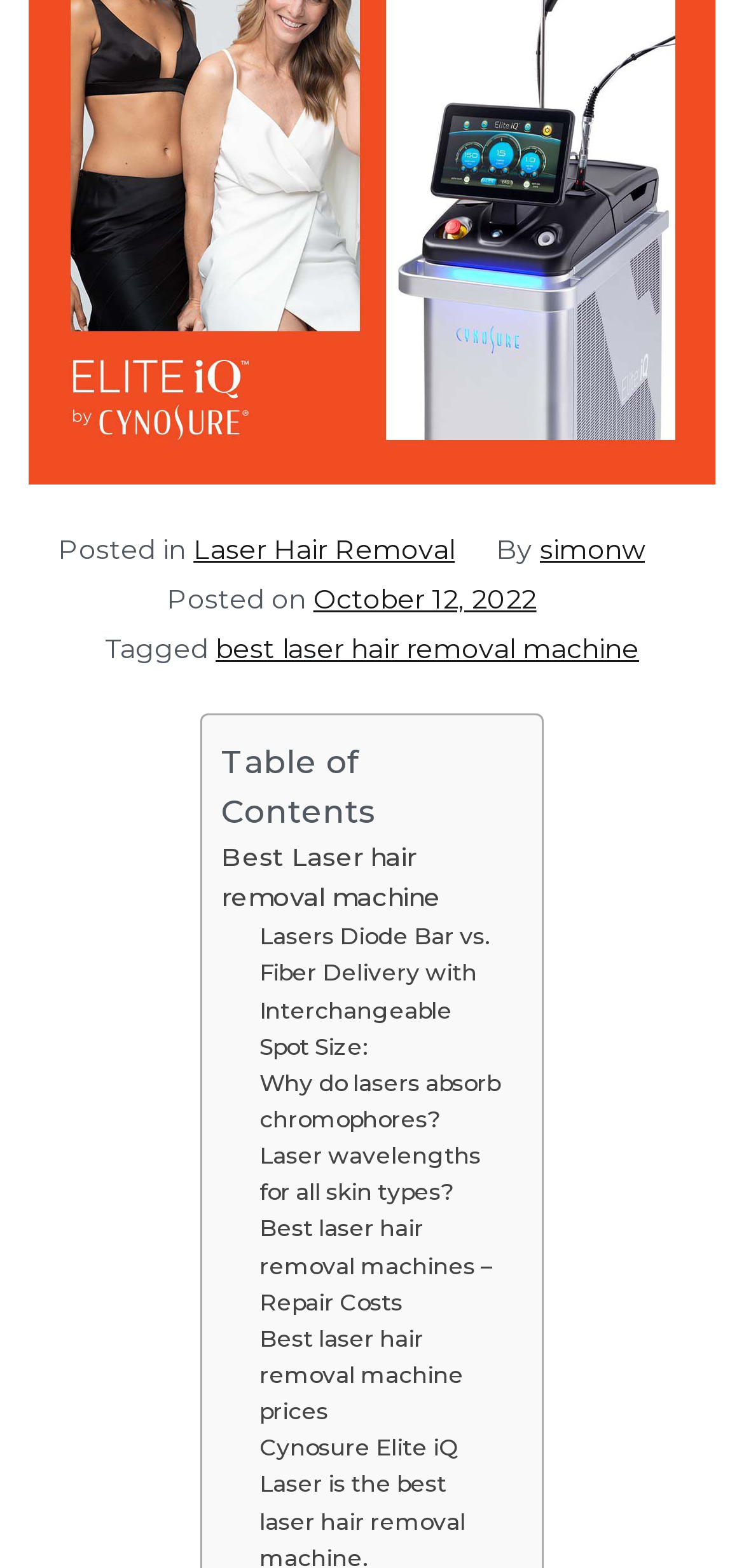Find the UI element described as: "Blog" and predict its bounding box coordinates. Ensure the coordinates are four float numbers between 0 and 1, [left, top, right, bottom].

None